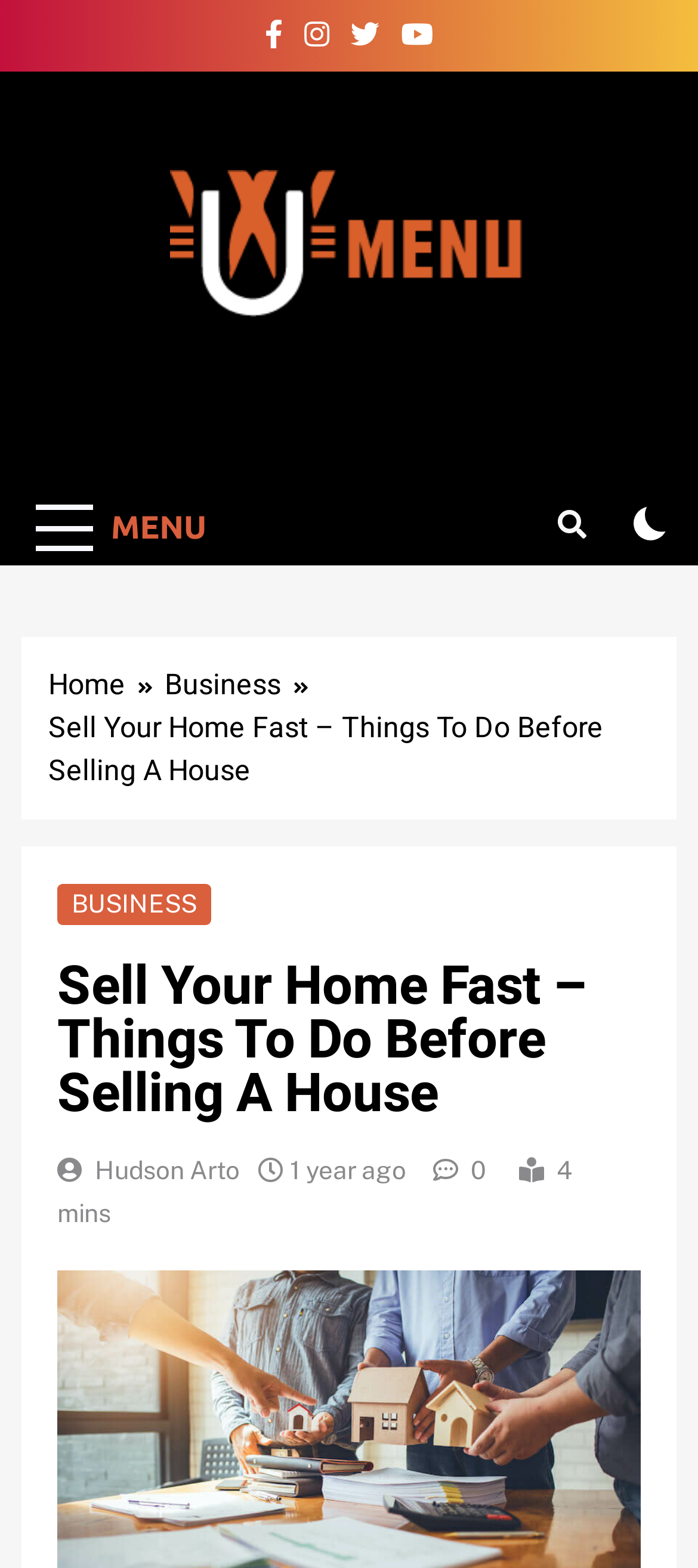Write an extensive caption that covers every aspect of the webpage.

The webpage is about selling a home fast, with a focus on things to do before selling a house. At the top left, there are four social media links represented by icons. To the right of these icons, there is a link labeled "Uw Menu" with an accompanying image. Below this, there is a static text element that reads "Get to know some vital skills here".

On the top right, there is a button labeled "MENU" and another button with a search icon. Next to these buttons, there is an unchecked checkbox. 

In the middle of the page, there is a navigation section labeled "Breadcrumbs" that contains links to "Home" and "Business", as well as a static text element that displays the title of the page. Below this, there is a heading element that also displays the title of the page.

Under the heading, there are several links, including "BUSINESS", "Hudson Arto", and "1 year ago", which also contains a time element. There are also two static text elements, one displaying "0" and another displaying "4 mins".